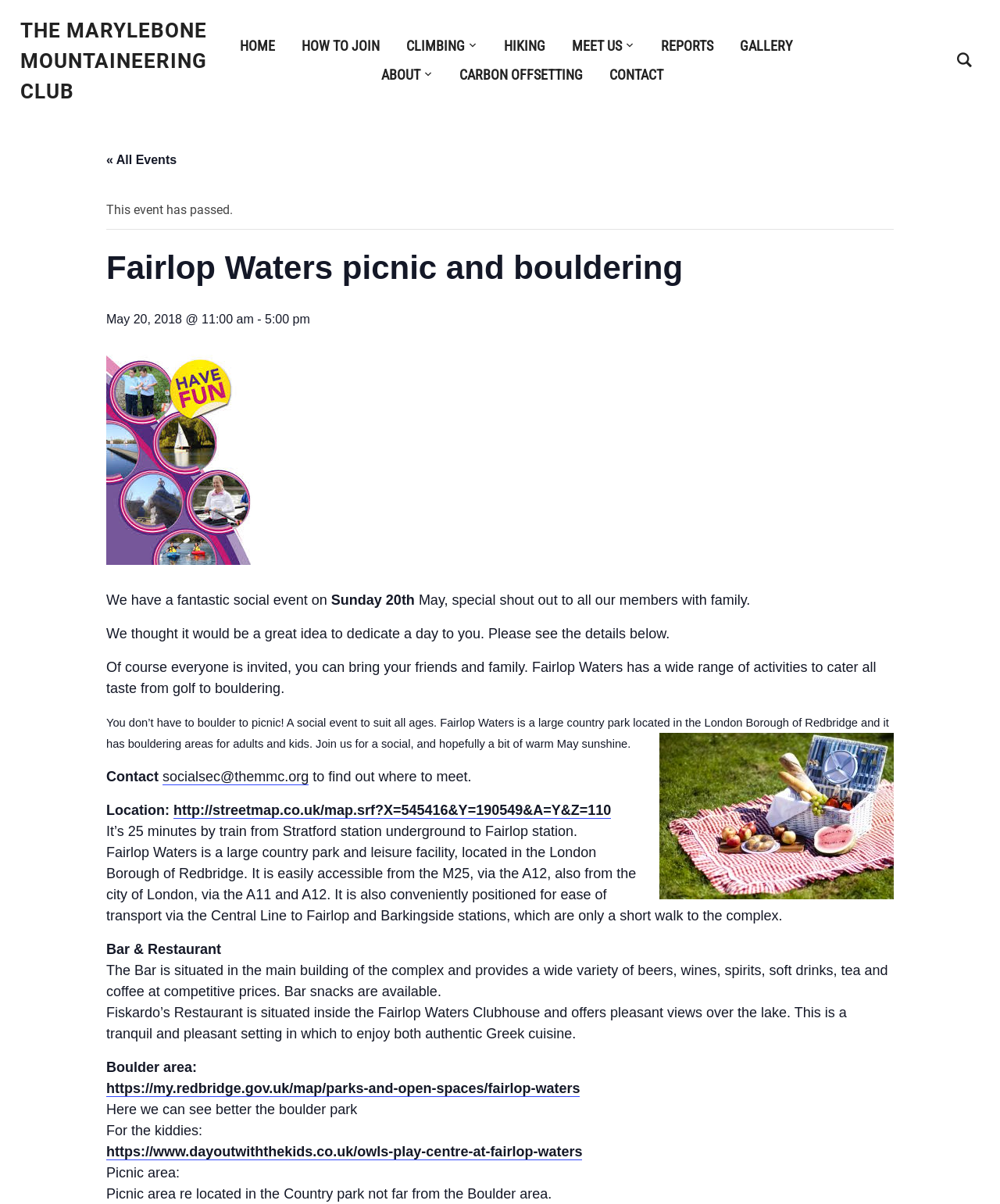What is the date of the picnic and bouldering event?
From the screenshot, provide a brief answer in one word or phrase.

May 20, 2018